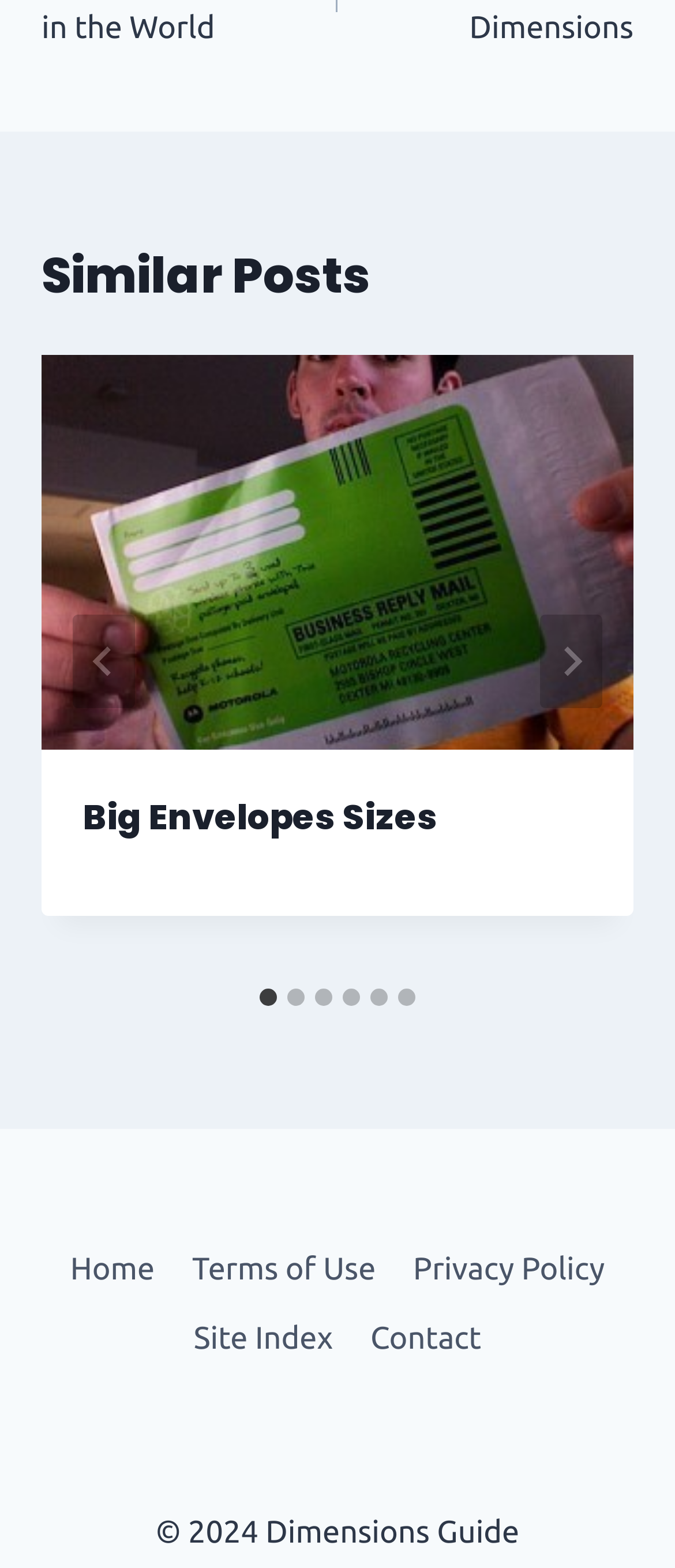What are the navigation links in the footer?
Refer to the image and respond with a one-word or short-phrase answer.

Home, Terms of Use, Privacy Policy, Site Index, Contact